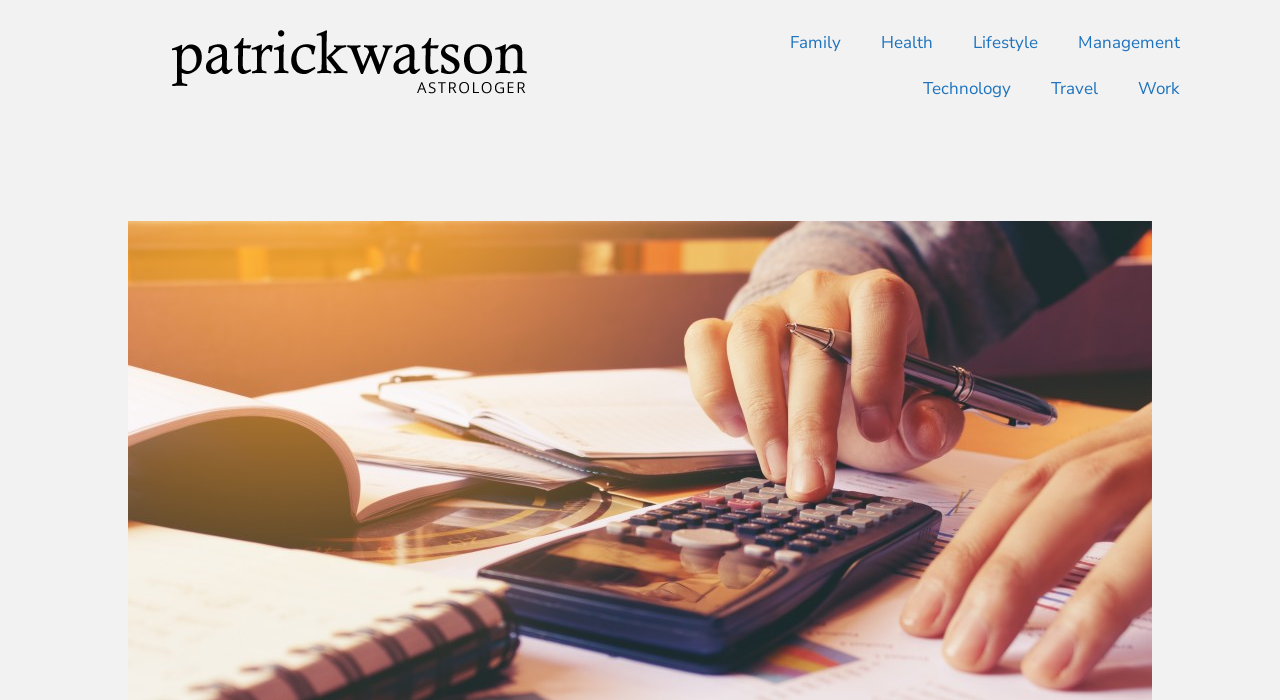Answer the question with a single word or phrase: 
How many categories are listed in the top navigation bar?

7